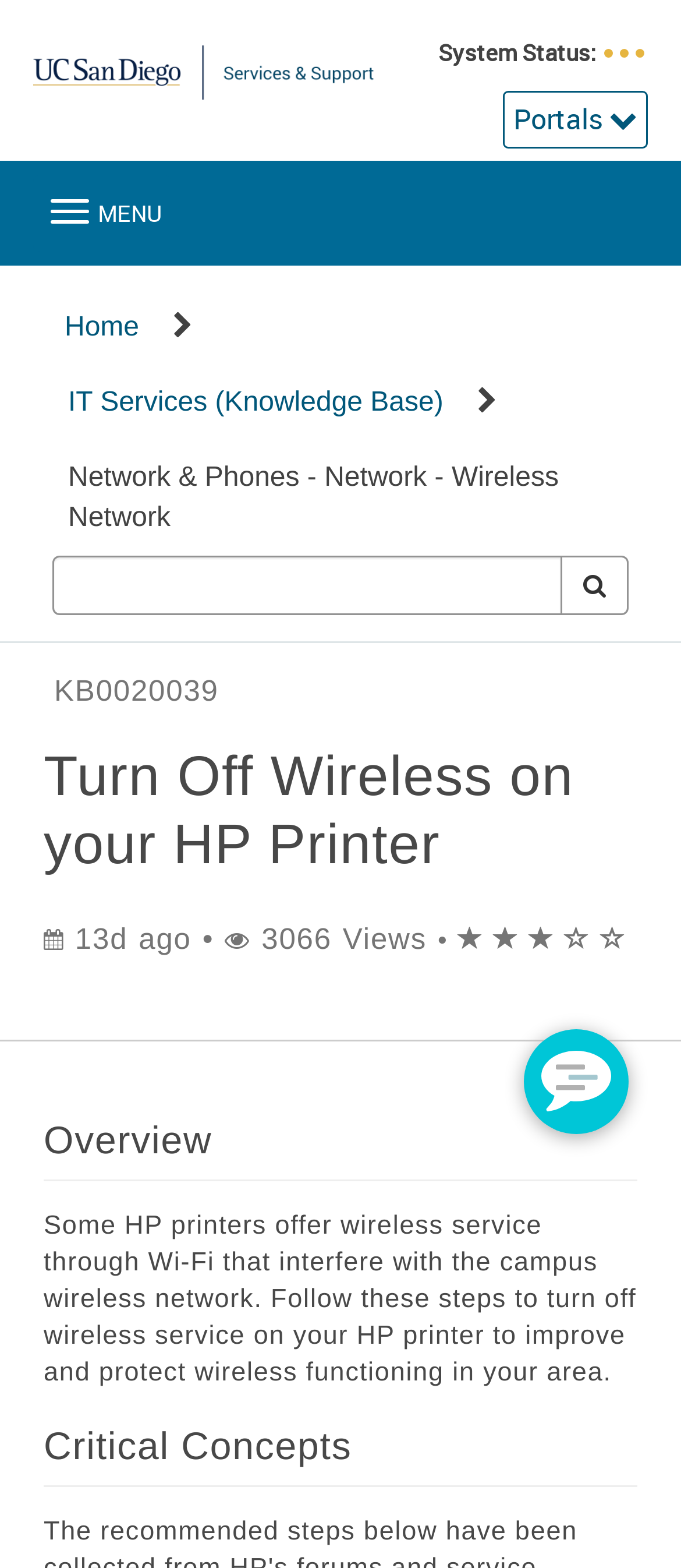Using the details in the image, give a detailed response to the question below:
What is the topic of the 'Critical Concepts' section?

The webpage does not provide specific information about the 'Critical Concepts' section, only indicating that it is a separate section with a horizontal separator above it.